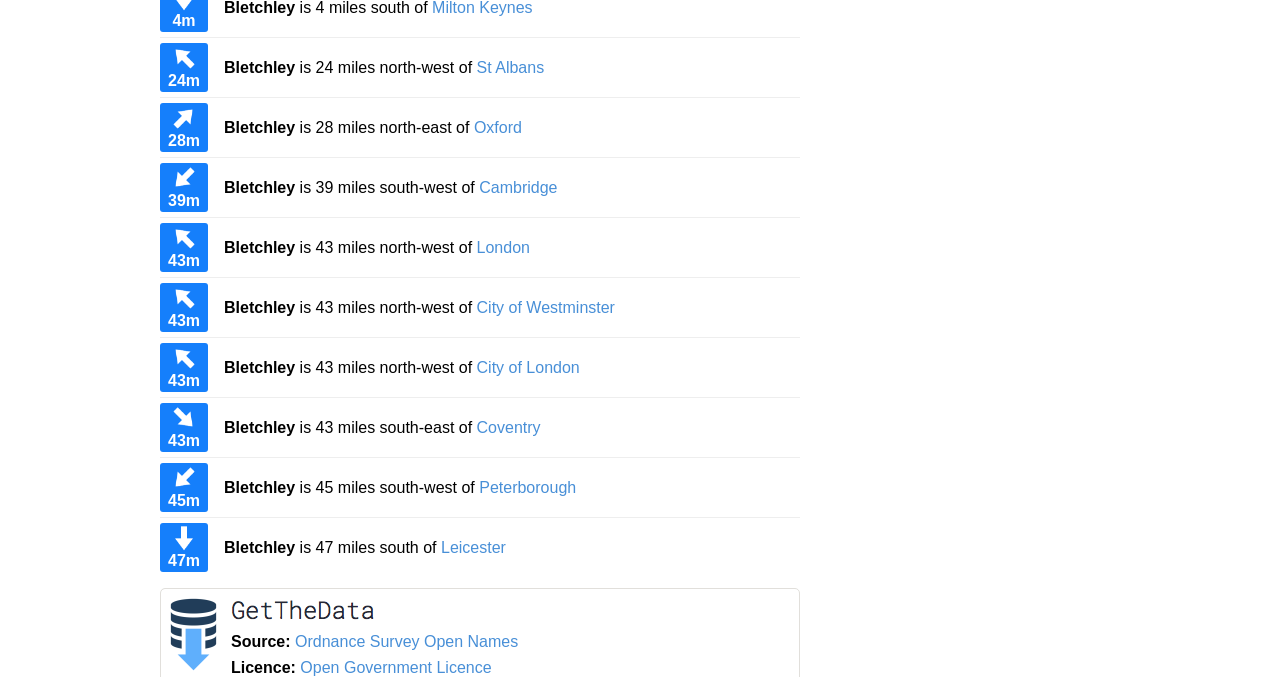Please locate the bounding box coordinates of the element's region that needs to be clicked to follow the instruction: "Click on Cambridge". The bounding box coordinates should be provided as four float numbers between 0 and 1, i.e., [left, top, right, bottom].

[0.374, 0.264, 0.436, 0.289]